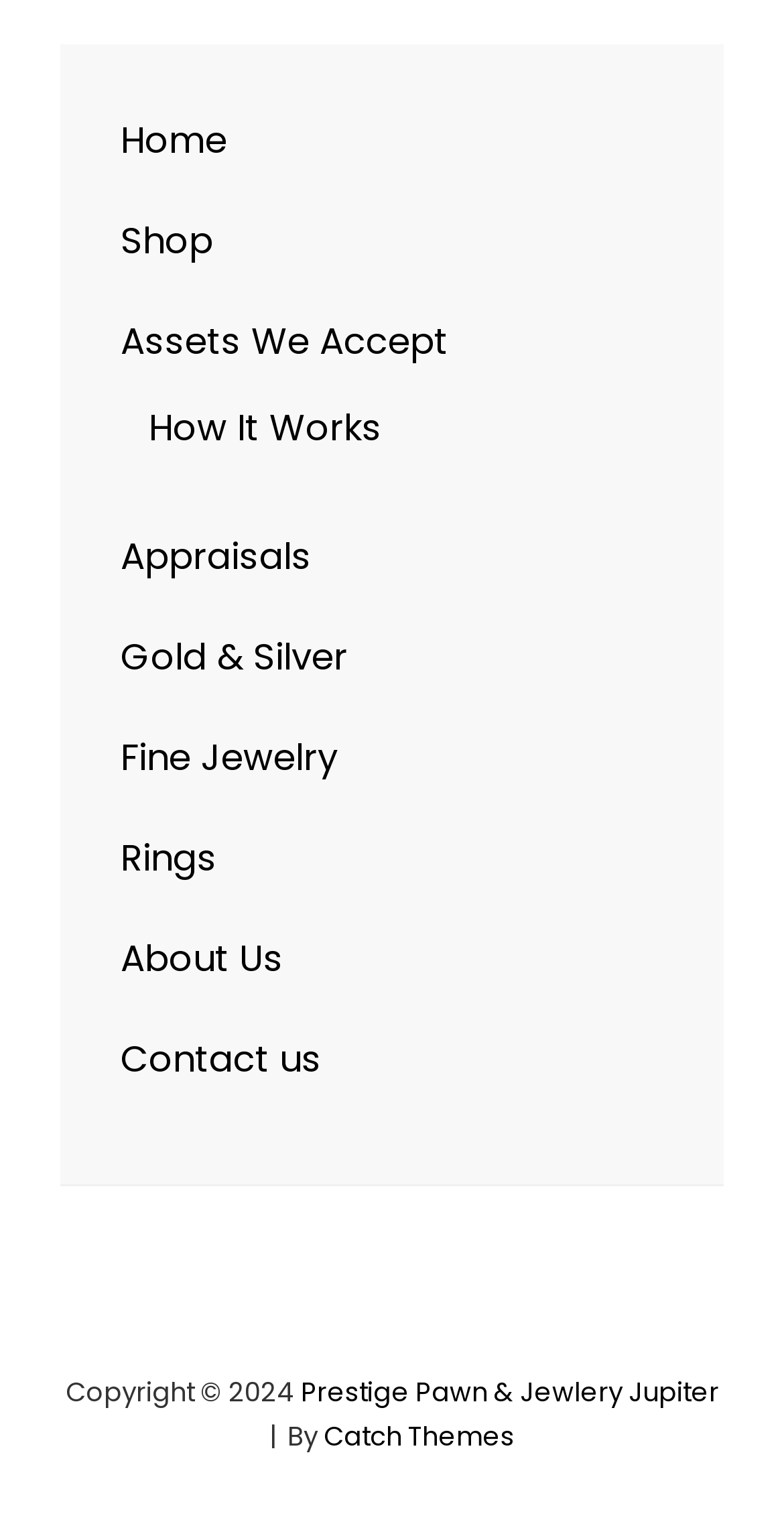Determine the bounding box coordinates of the clickable region to follow the instruction: "view gold and silver assets".

[0.154, 0.413, 0.444, 0.446]